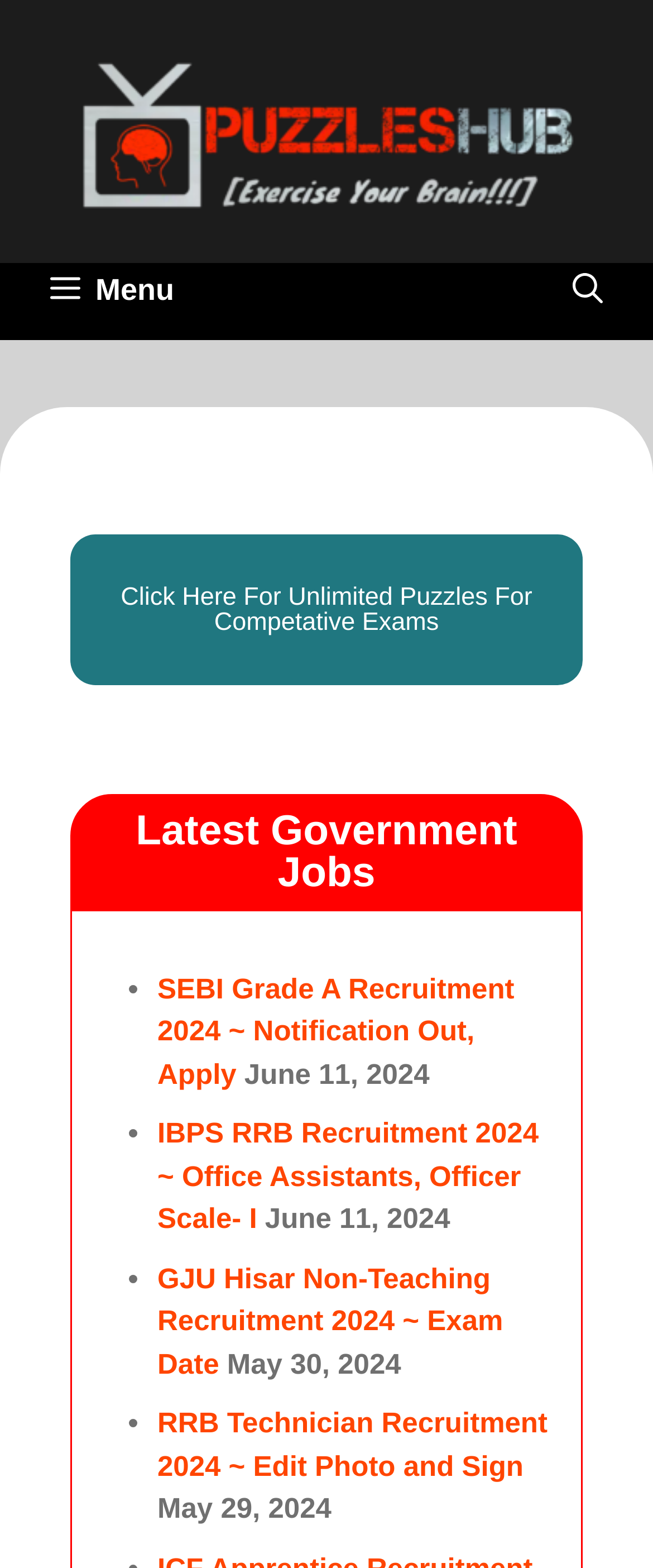Detail the various sections and features present on the webpage.

The webpage is an educational portal called PuzzlesHuB, with a prominent banner at the top displaying the site's name and logo. Below the banner, there is a navigation menu with a search bar and a menu button on the left. 

On the main content area, there are several links and headings related to government jobs and exam results. A heading "Latest Government Jobs" is displayed, followed by a list of job postings with bullet points. Each job posting includes a link to the job description, a title, and a date. The job postings are listed in a vertical column, with the most recent ones at the top. The dates of the job postings range from May 29, 2024, to June 11, 2024. 

Additionally, there are two prominent links on the page: "Click Here For Unlimited Puzzles For Competative Exams" and "Click Here For More Government Jobs Exam Results & CutOff". These links are placed above the list of job postings.